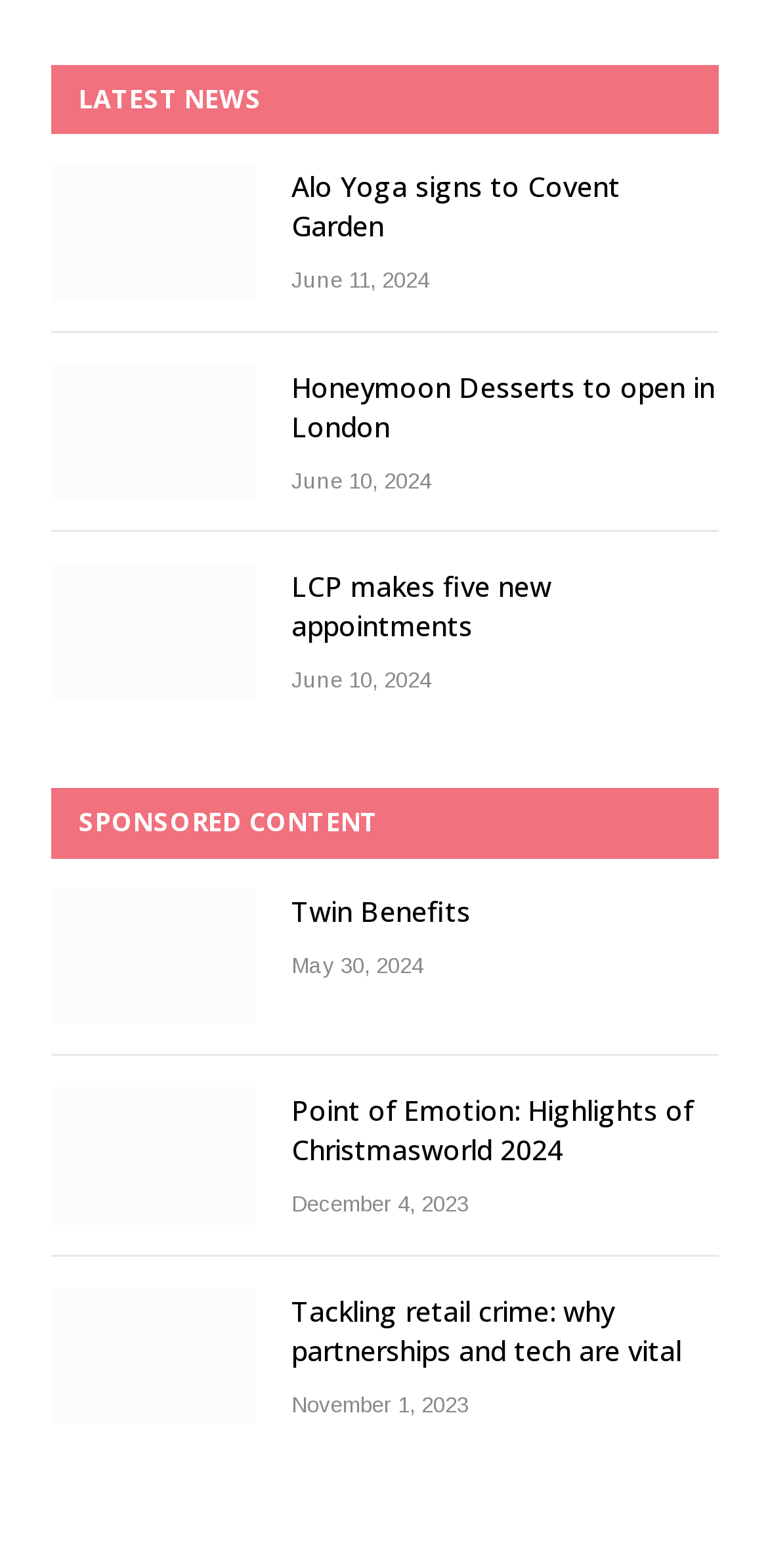Identify the bounding box coordinates of the region that needs to be clicked to carry out this instruction: "Check the sponsored content about Twin Benefits". Provide these coordinates as four float numbers ranging from 0 to 1, i.e., [left, top, right, bottom].

[0.067, 0.566, 0.333, 0.654]